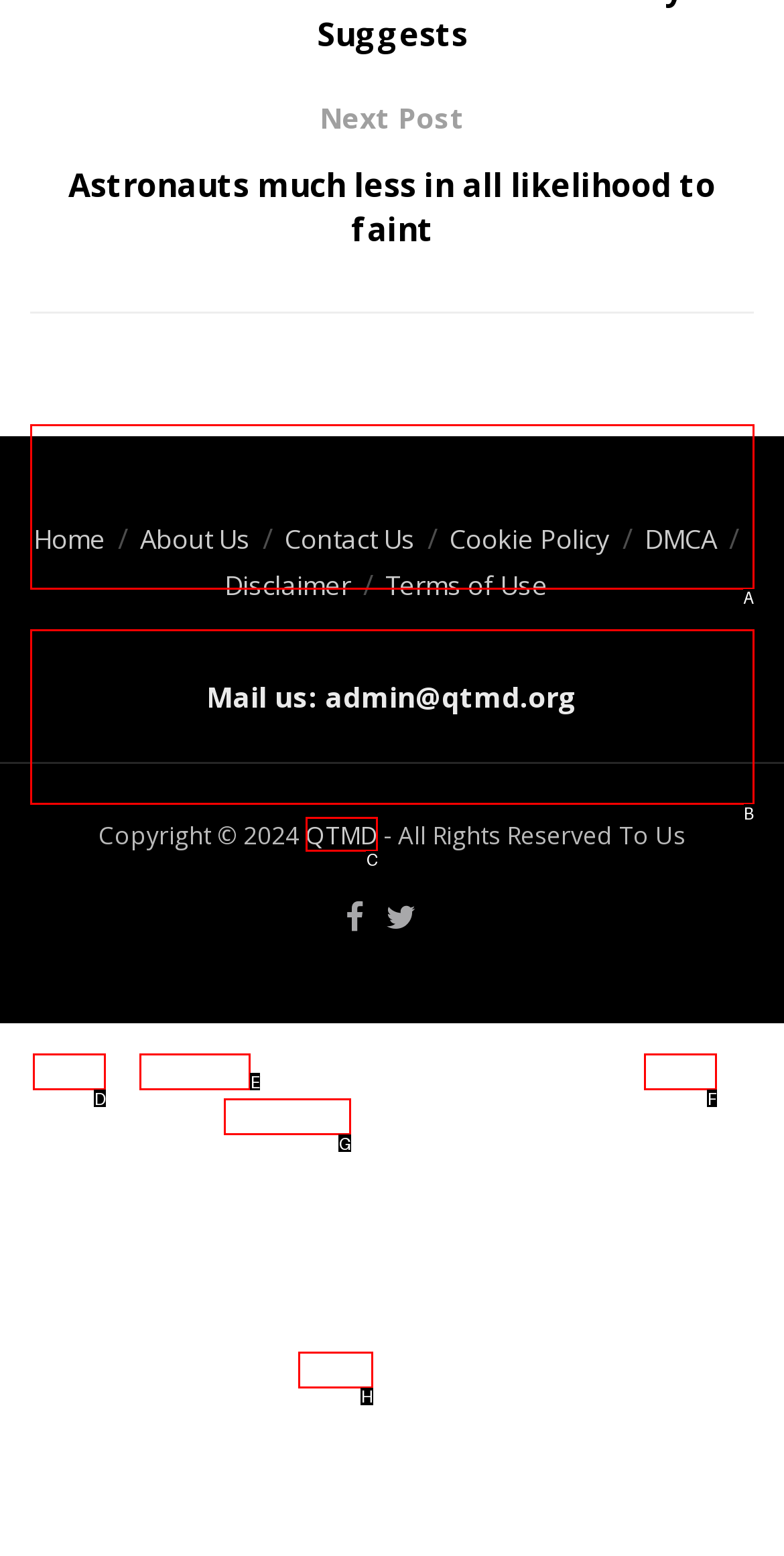Tell me which one HTML element I should click to complete the following task: visit QTMD website
Answer with the option's letter from the given choices directly.

C